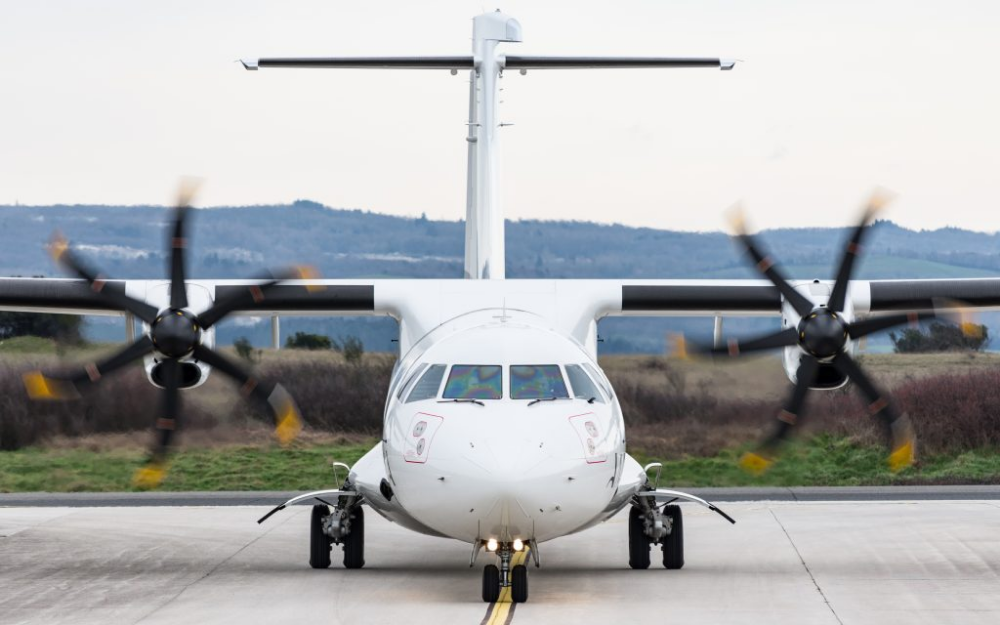Based on the visual content of the image, answer the question thoroughly: What is the background of the image?

The background features a softly blurred landscape, hinting at rolling hills under a cloudy sky, which creates a serene yet industrious atmosphere of the airport setting.